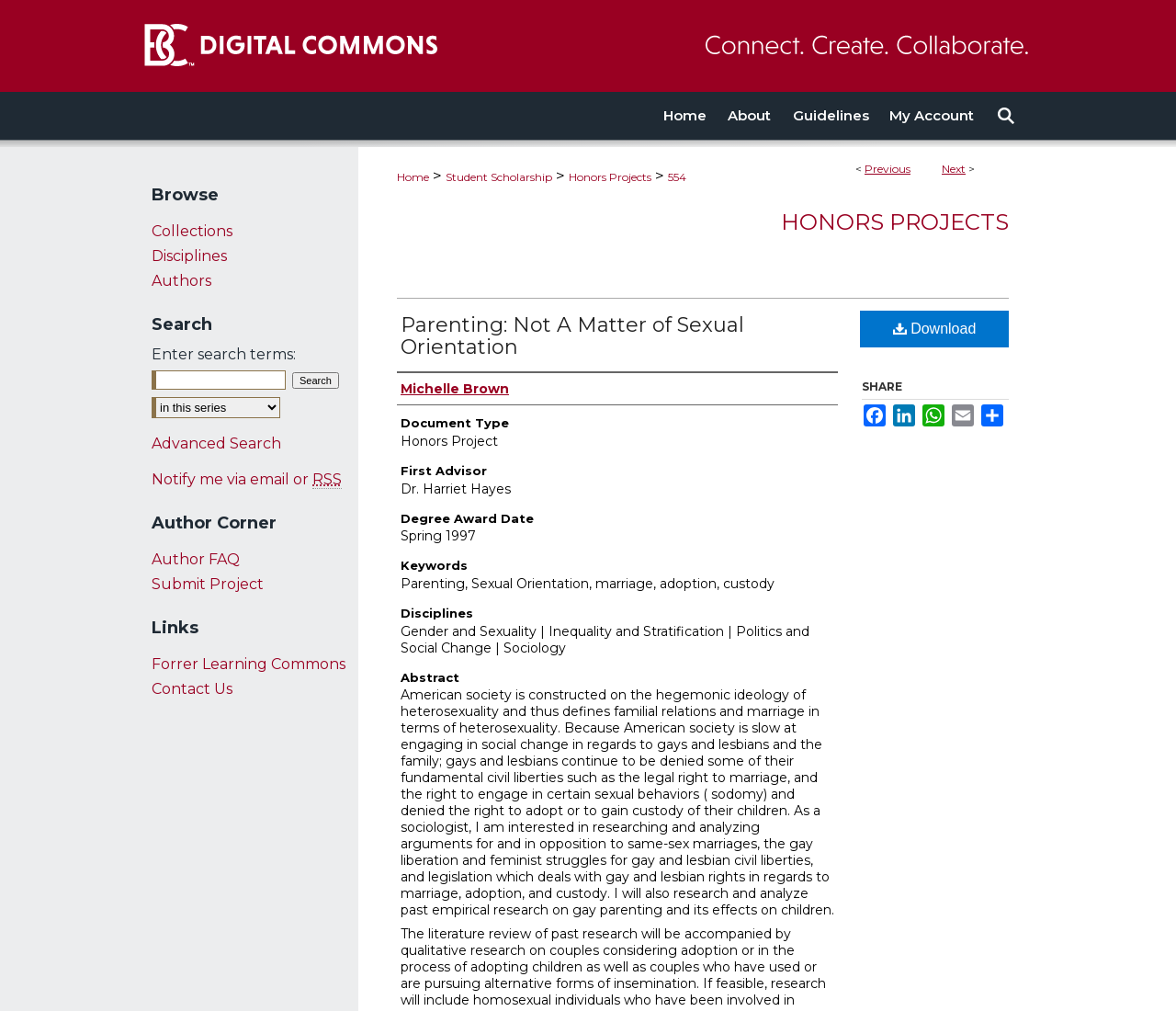Please reply with a single word or brief phrase to the question: 
Who is the first advisor of the honors project?

Dr. Harriet Hayes